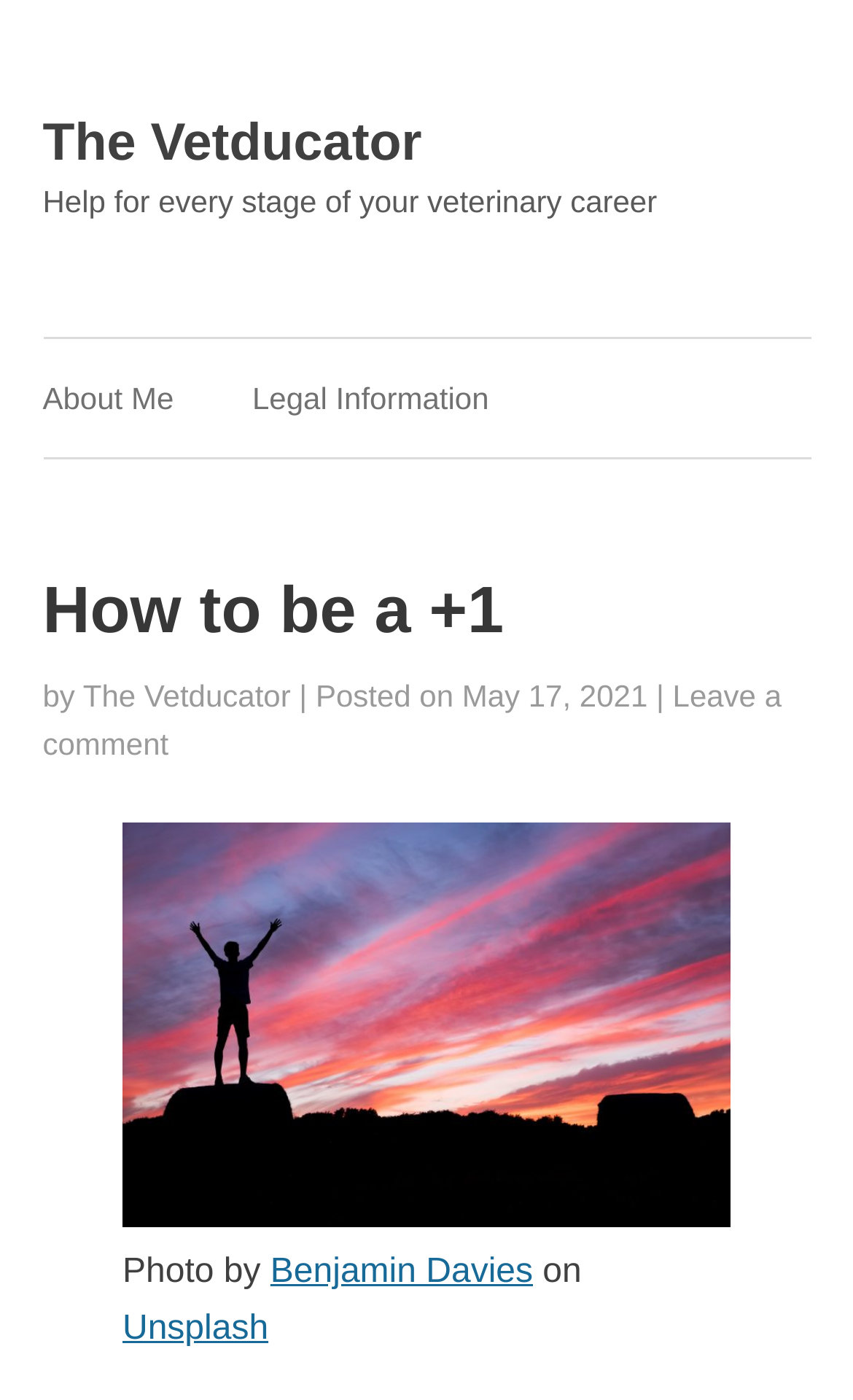Determine the bounding box coordinates of the region I should click to achieve the following instruction: "view legal information". Ensure the bounding box coordinates are four float numbers between 0 and 1, i.e., [left, top, right, bottom].

[0.255, 0.242, 0.614, 0.327]